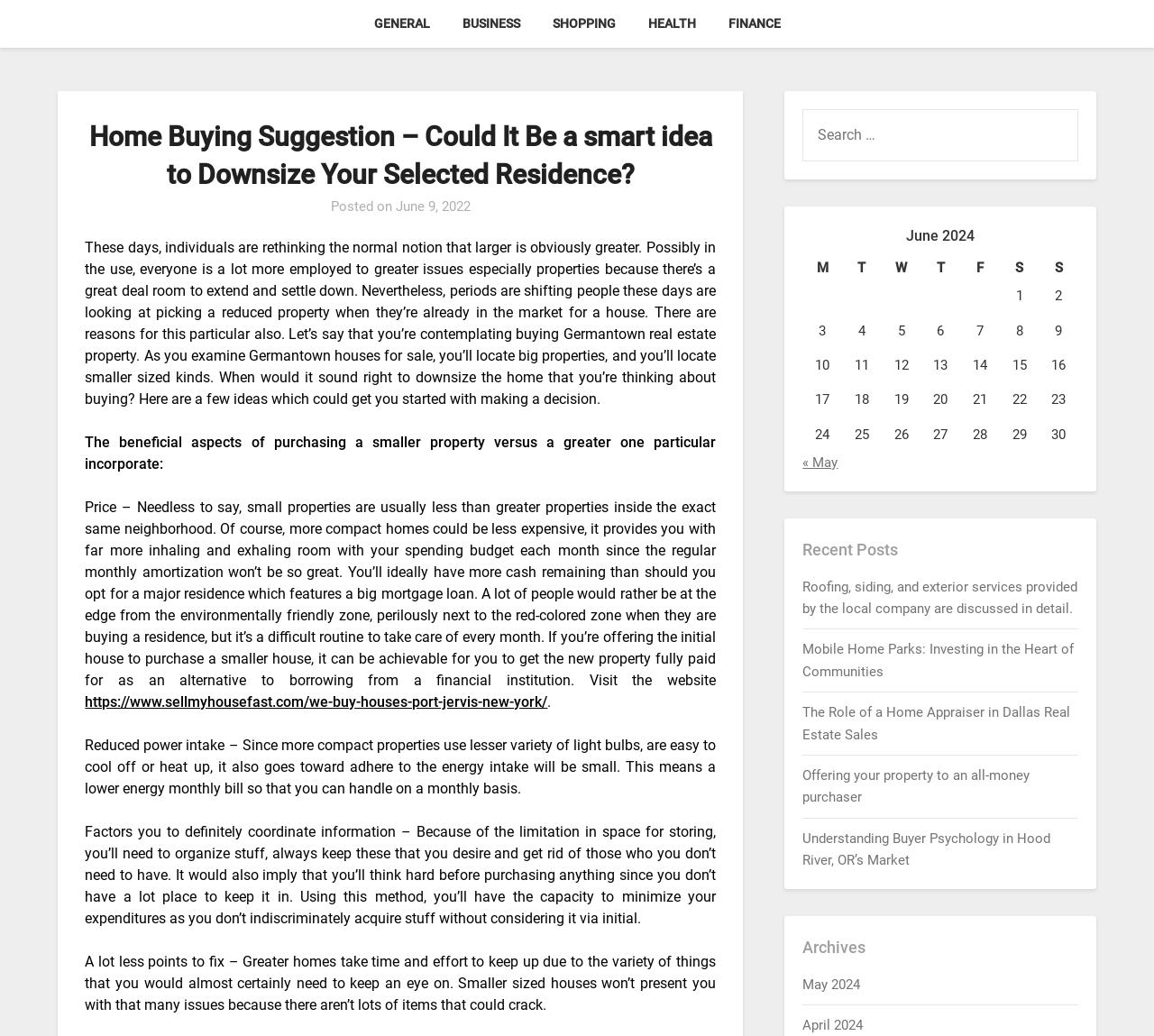Find the bounding box coordinates for the element that must be clicked to complete the instruction: "Read recent post about Roofing, siding, and exterior services". The coordinates should be four float numbers between 0 and 1, indicated as [left, top, right, bottom].

[0.696, 0.558, 0.934, 0.595]